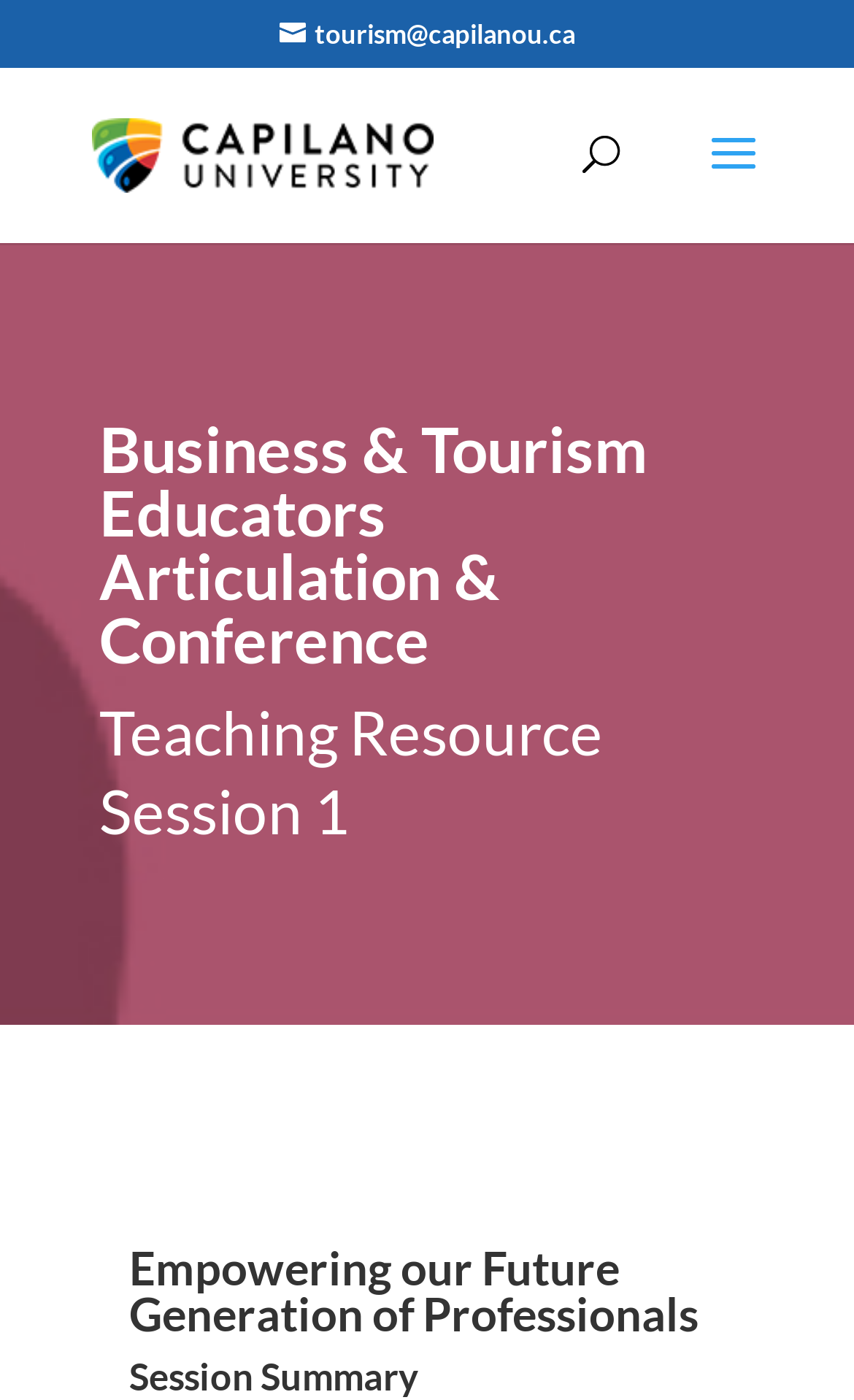Identify the bounding box coordinates for the UI element described as: "Dungeon Craft Addon". The coordinates should be provided as four floats between 0 and 1: [left, top, right, bottom].

None